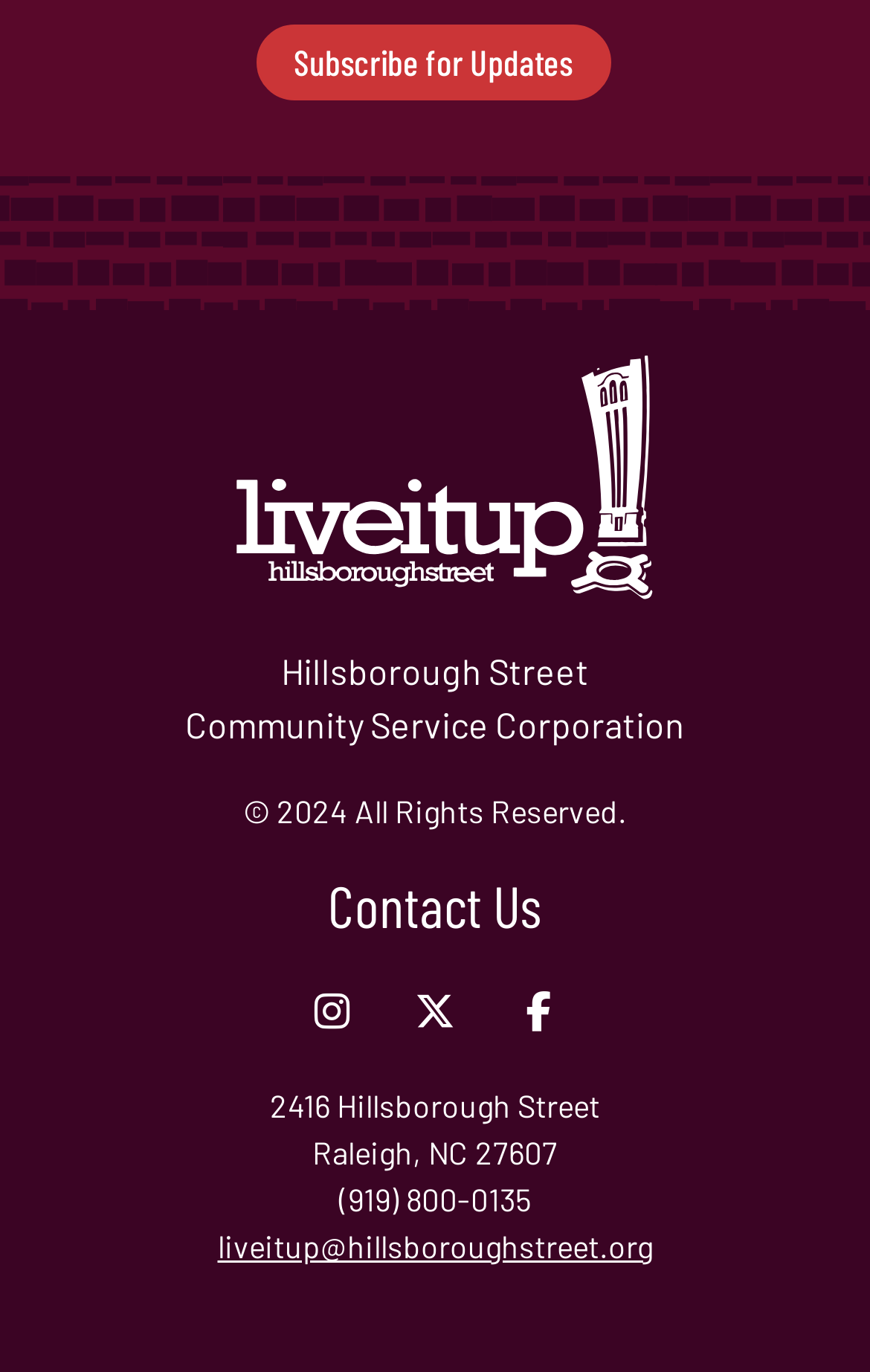Please give a succinct answer to the question in one word or phrase:
What is the street address of the organization?

2416 Hillsborough Street